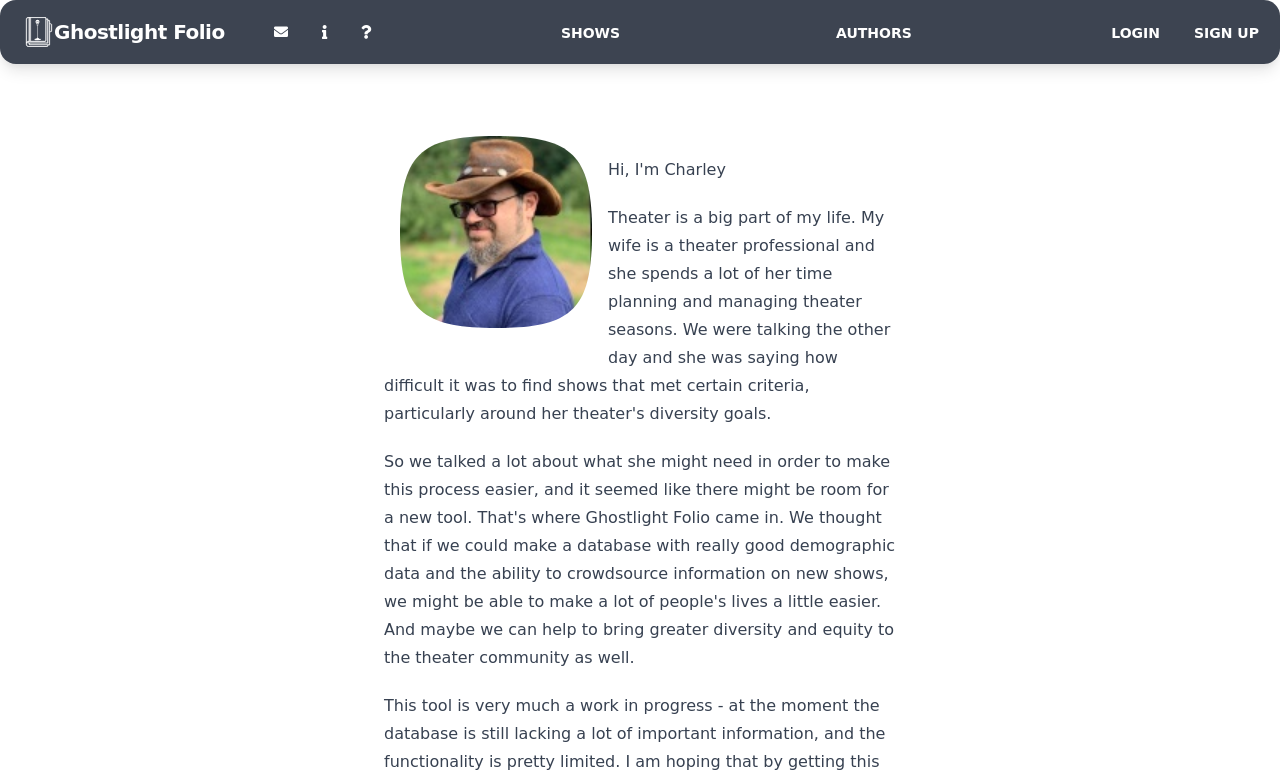Answer the question briefly using a single word or phrase: 
Is there an image below the top links?

Yes